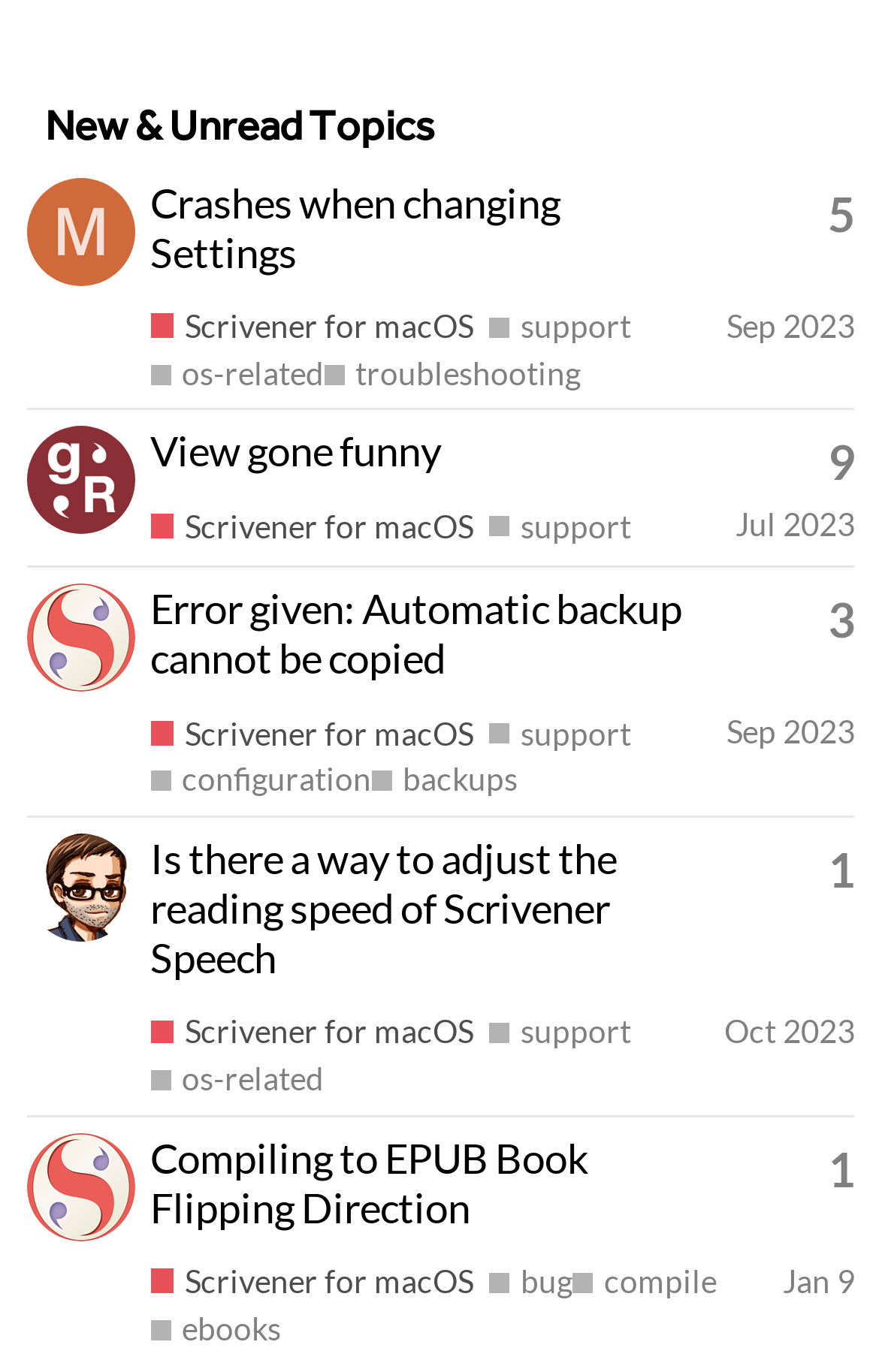Show the bounding box coordinates for the element that needs to be clicked to execute the following instruction: "View topic 'Crashes when changing Settings'". Provide the coordinates in the form of four float numbers between 0 and 1, i.e., [left, top, right, bottom].

[0.029, 0.129, 0.973, 0.299]